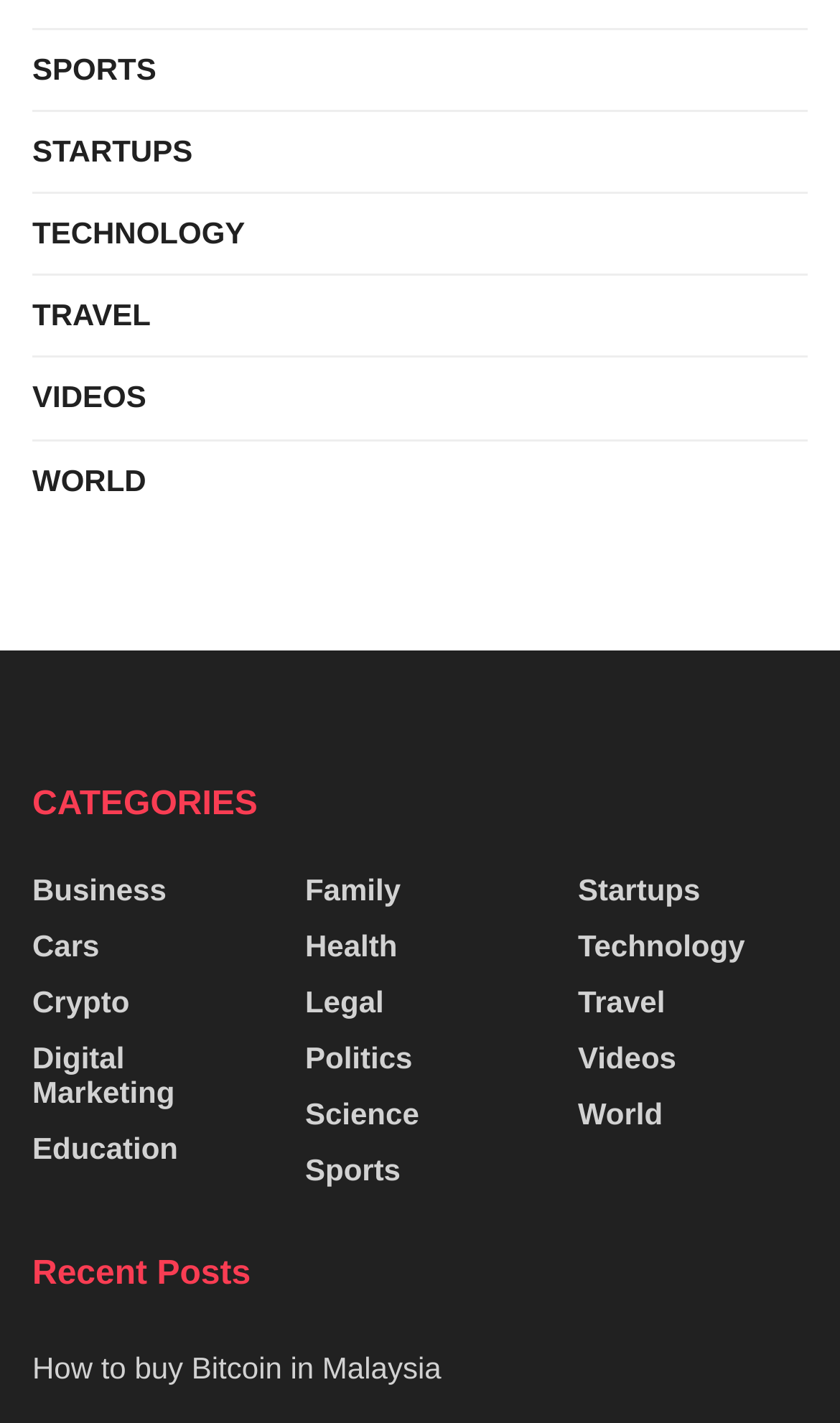Determine the bounding box coordinates for the area that should be clicked to carry out the following instruction: "Browse TRAVEL".

[0.038, 0.203, 0.179, 0.241]